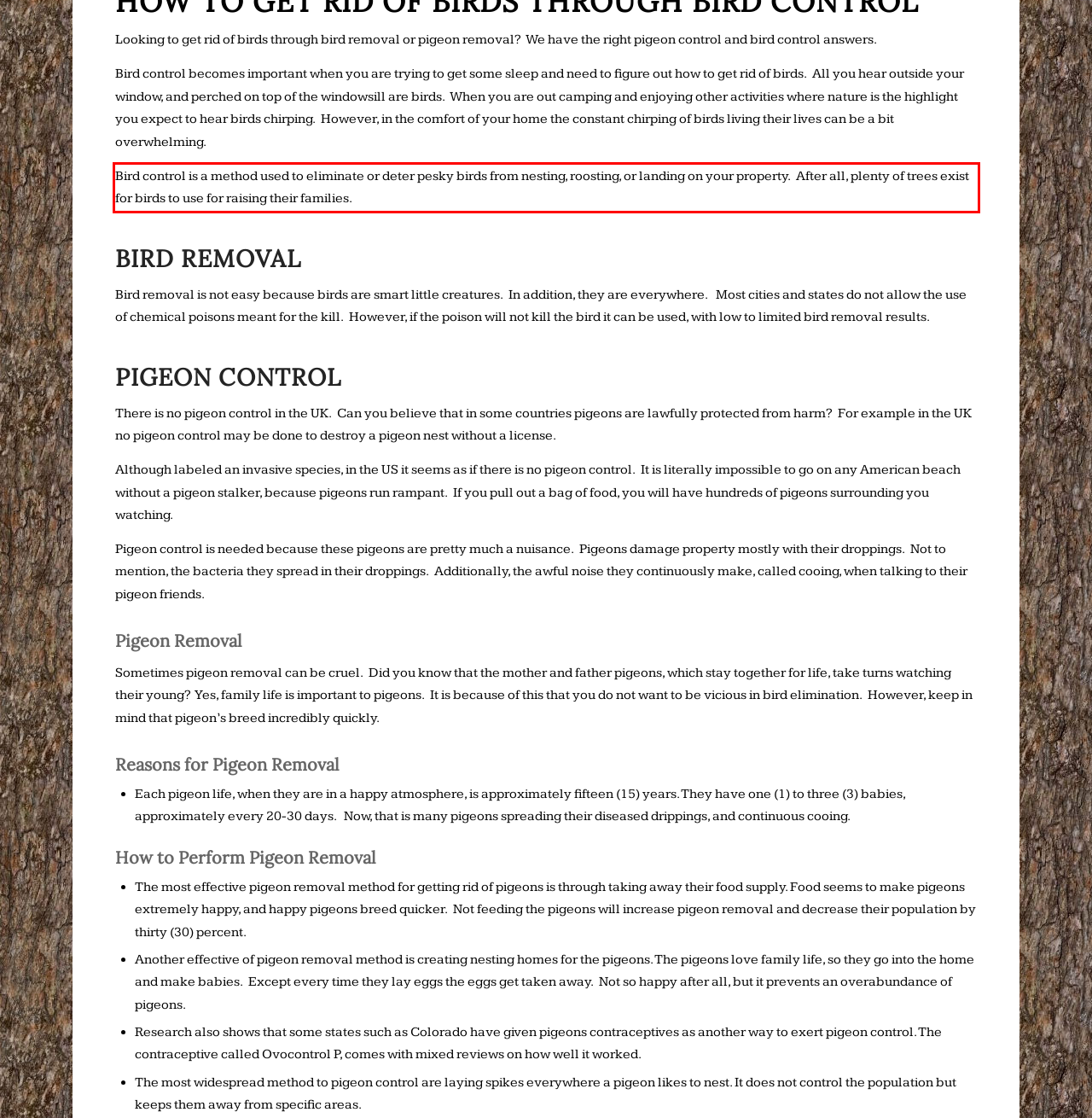In the screenshot of the webpage, find the red bounding box and perform OCR to obtain the text content restricted within this red bounding box.

Bird control is a method used to eliminate or deter pesky birds from nesting, roosting, or landing on your property. After all, plenty of trees exist for birds to use for raising their families.